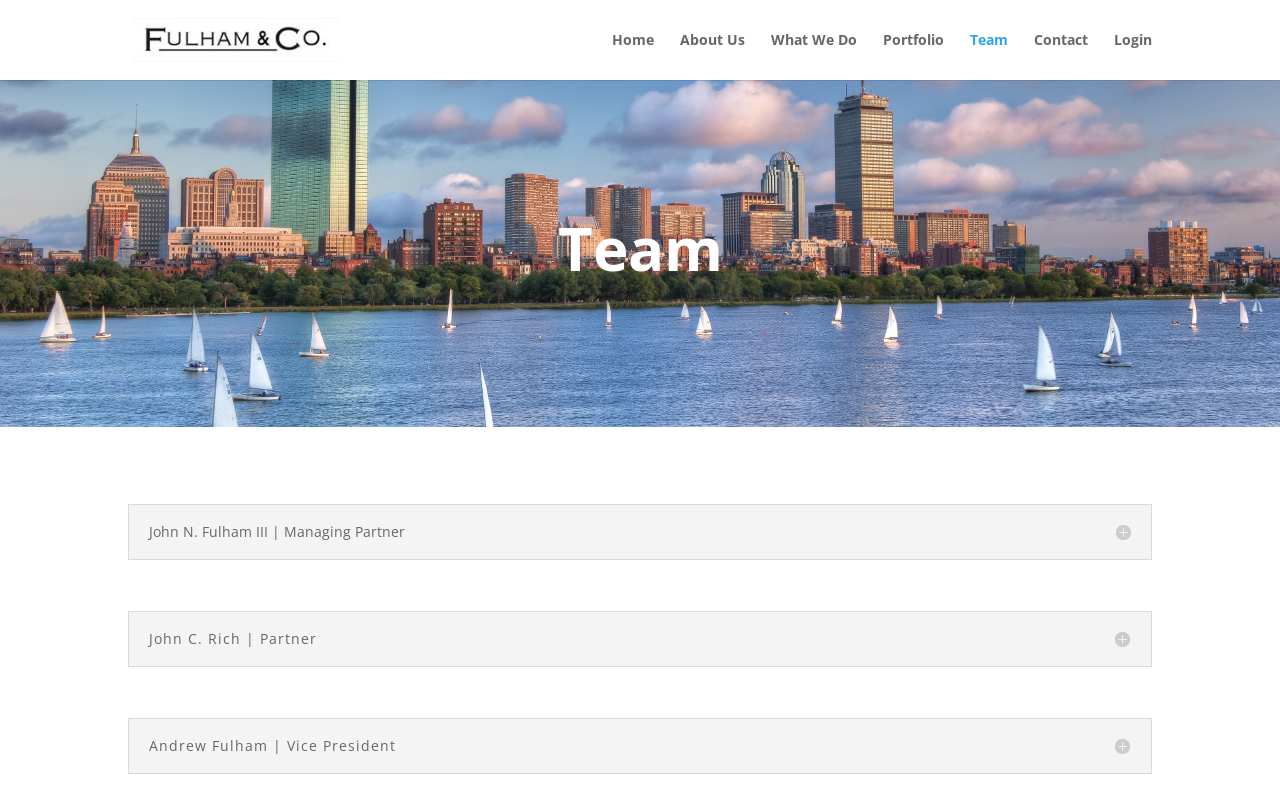What is John N. Fulham III's position?
Please respond to the question with as much detail as possible.

John N. Fulham III's position can be found in the heading element that contains his name, which is 'Managing Partner'.